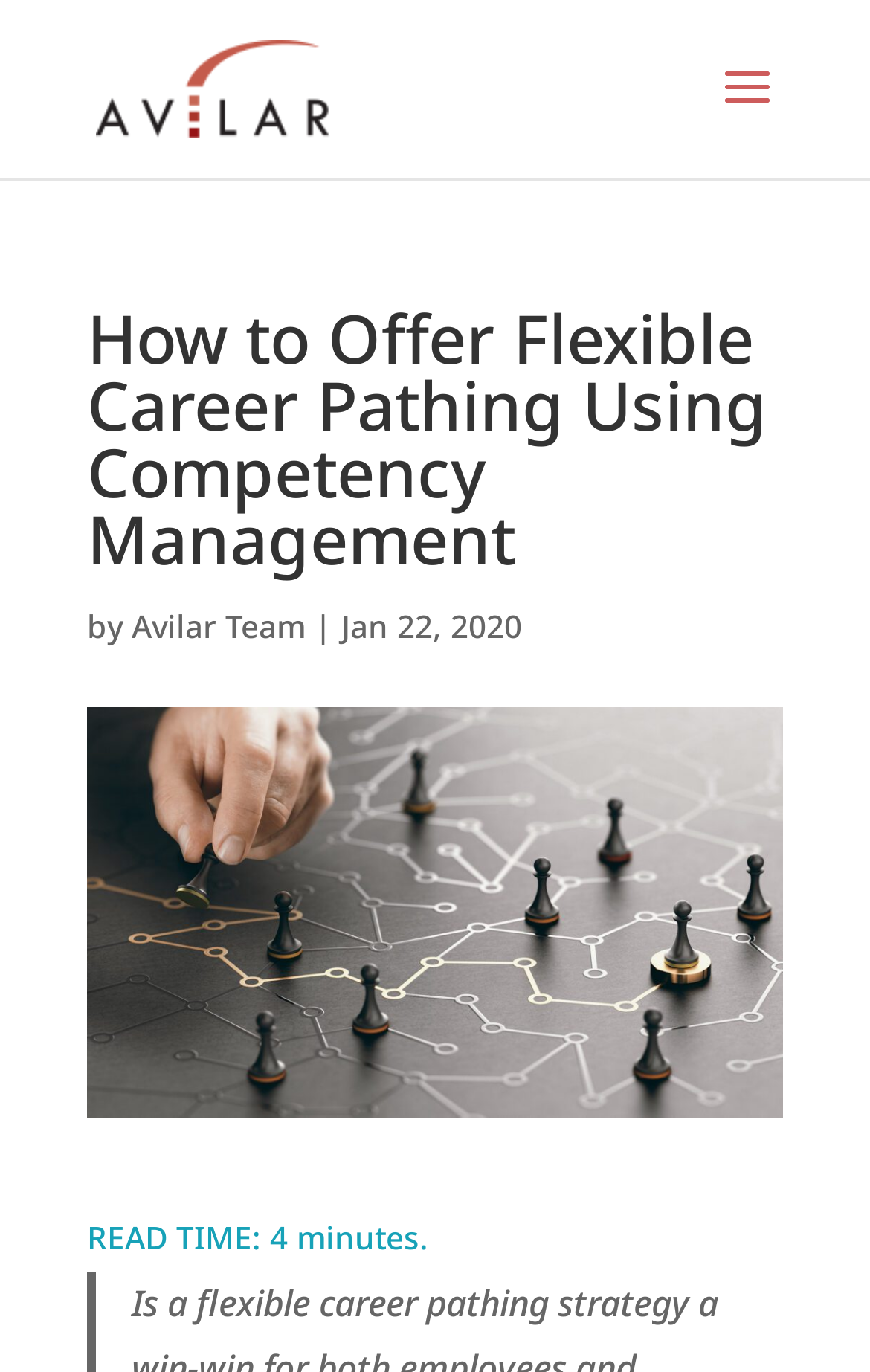Find the bounding box of the web element that fits this description: "Avilar Team".

[0.151, 0.441, 0.351, 0.472]